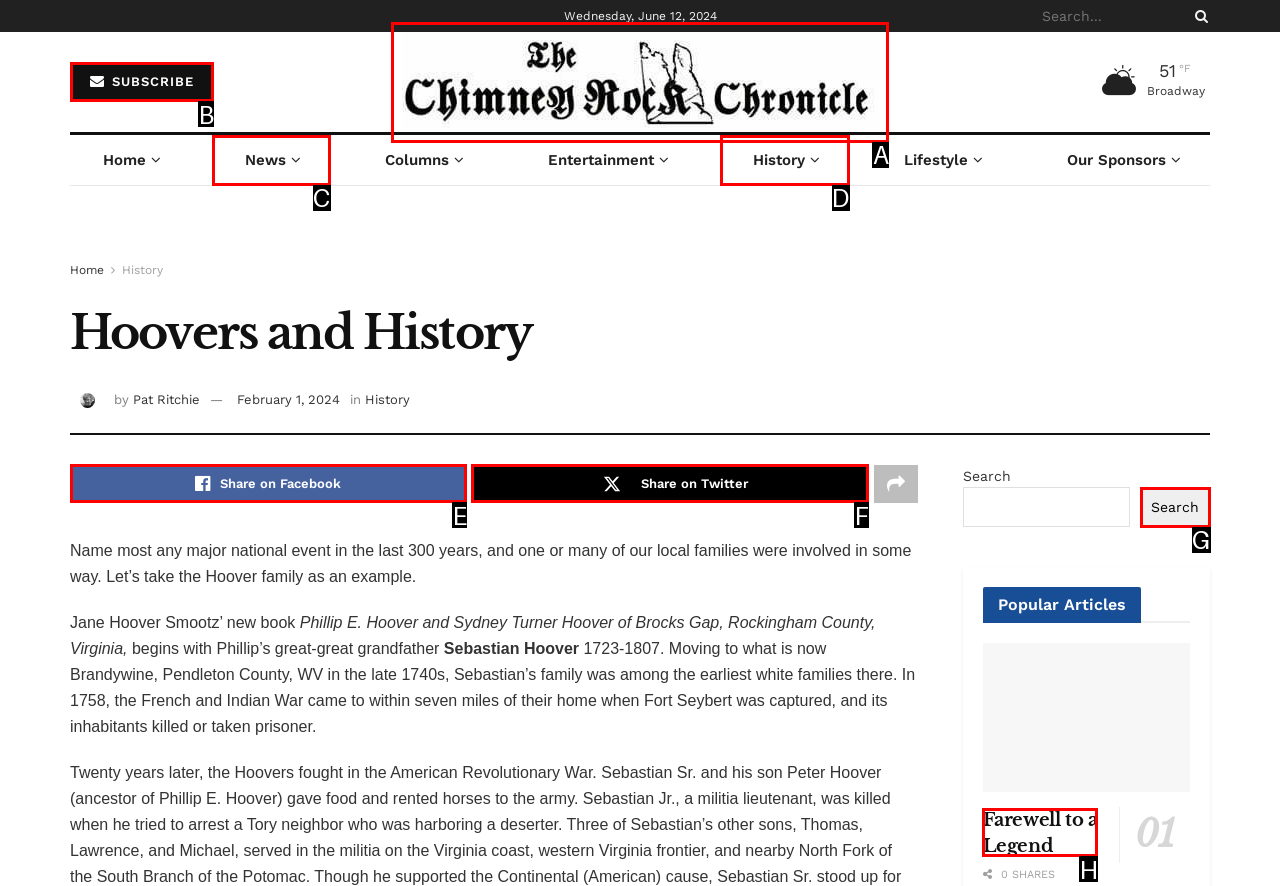Identify the HTML element I need to click to complete this task: Subscribe to the newsletter Provide the option's letter from the available choices.

B